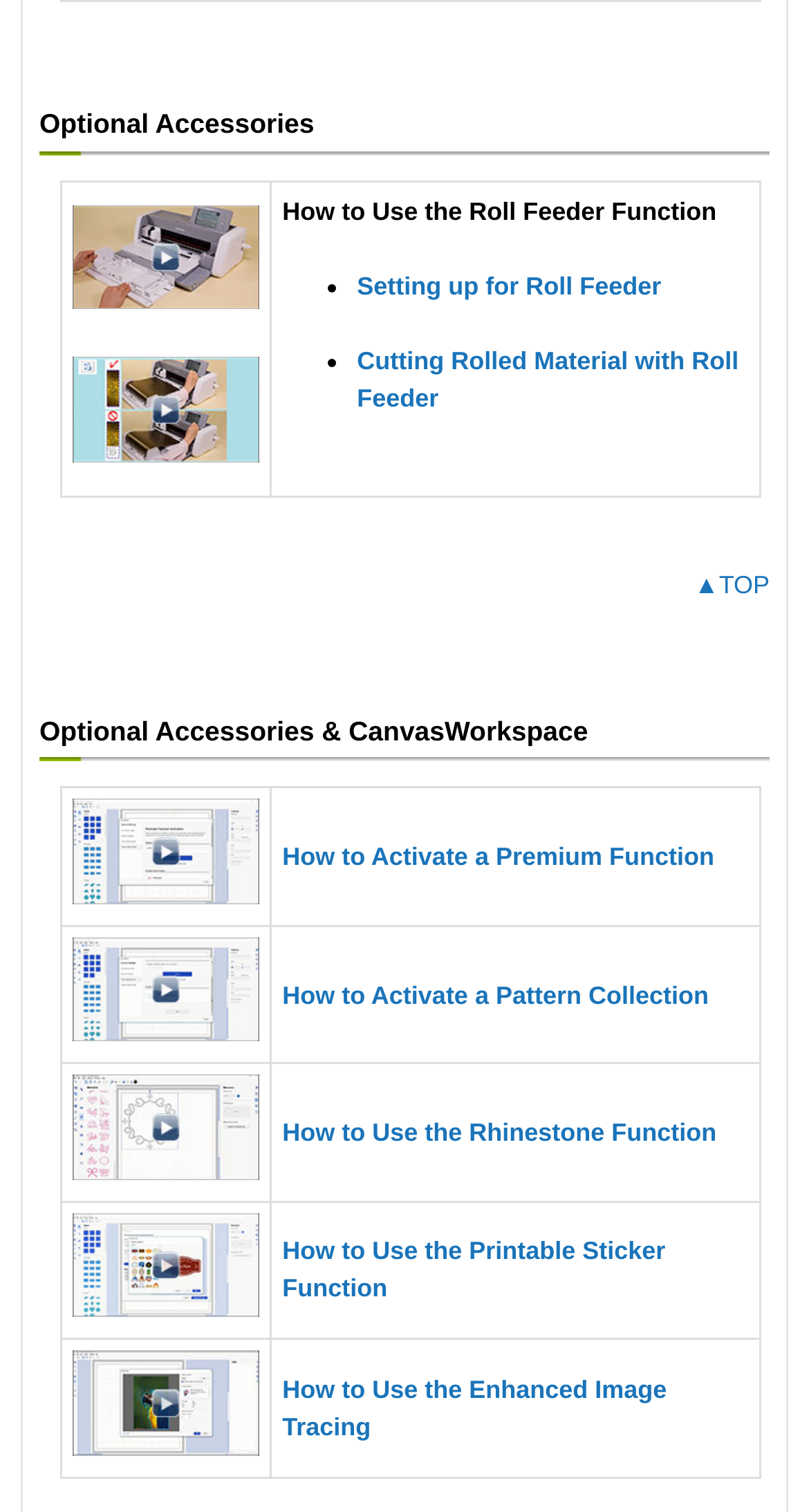Based on the element description: "Setting up for Roll Feeder", identify the bounding box coordinates for this UI element. The coordinates must be four float numbers between 0 and 1, listed as [left, top, right, bottom].

[0.441, 0.179, 0.817, 0.199]